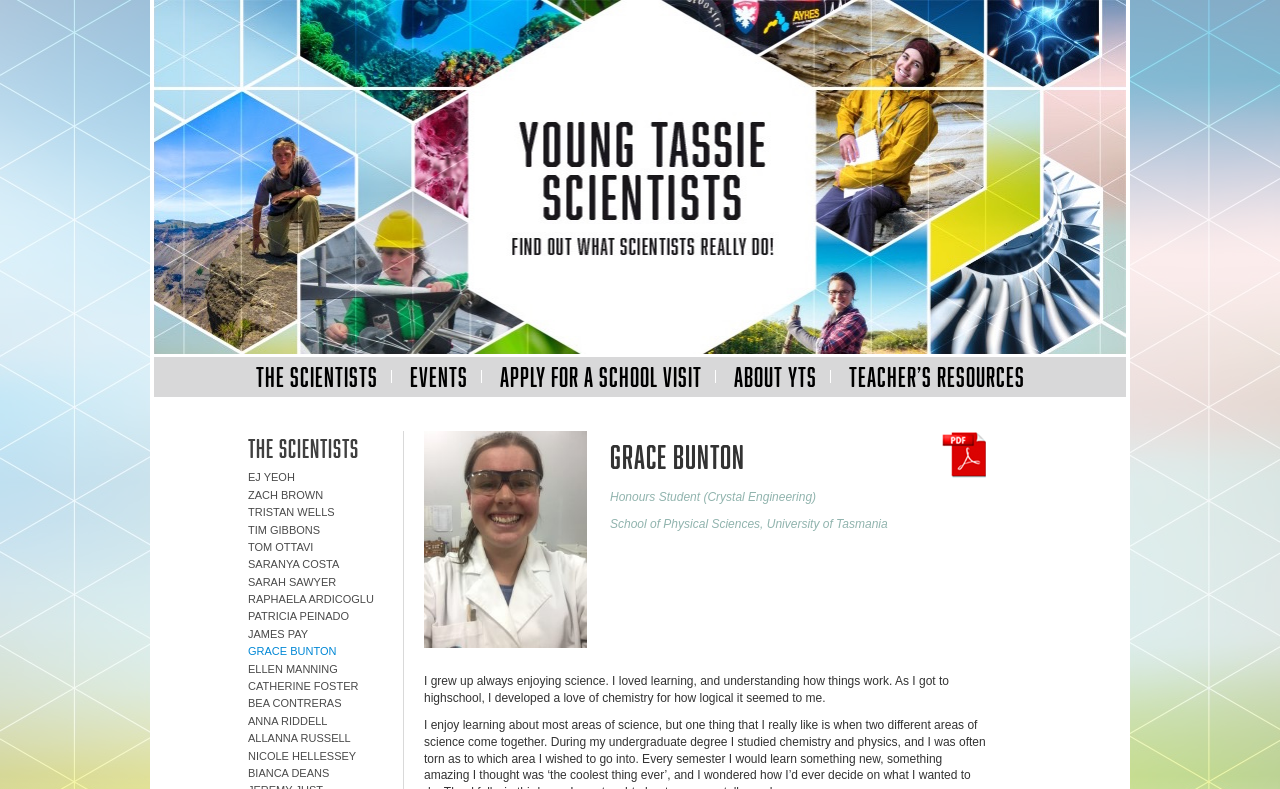What is the field of study of the honours student? Using the information from the screenshot, answer with a single word or phrase.

Crystal Engineering